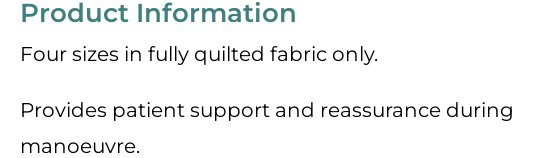How many sizes is the Patient Transfer Belt available in?
Answer the question using a single word or phrase, according to the image.

four